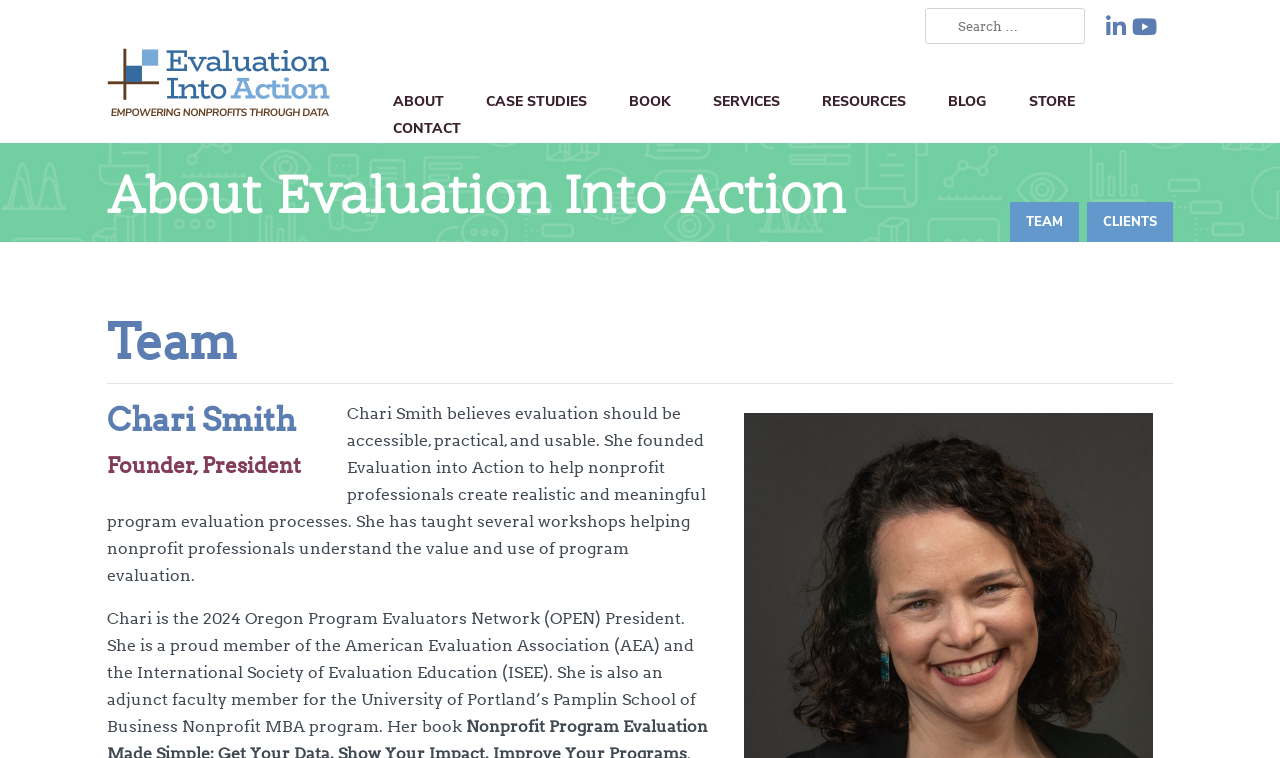Extract the main heading from the webpage content.

About Evaluation Into Action